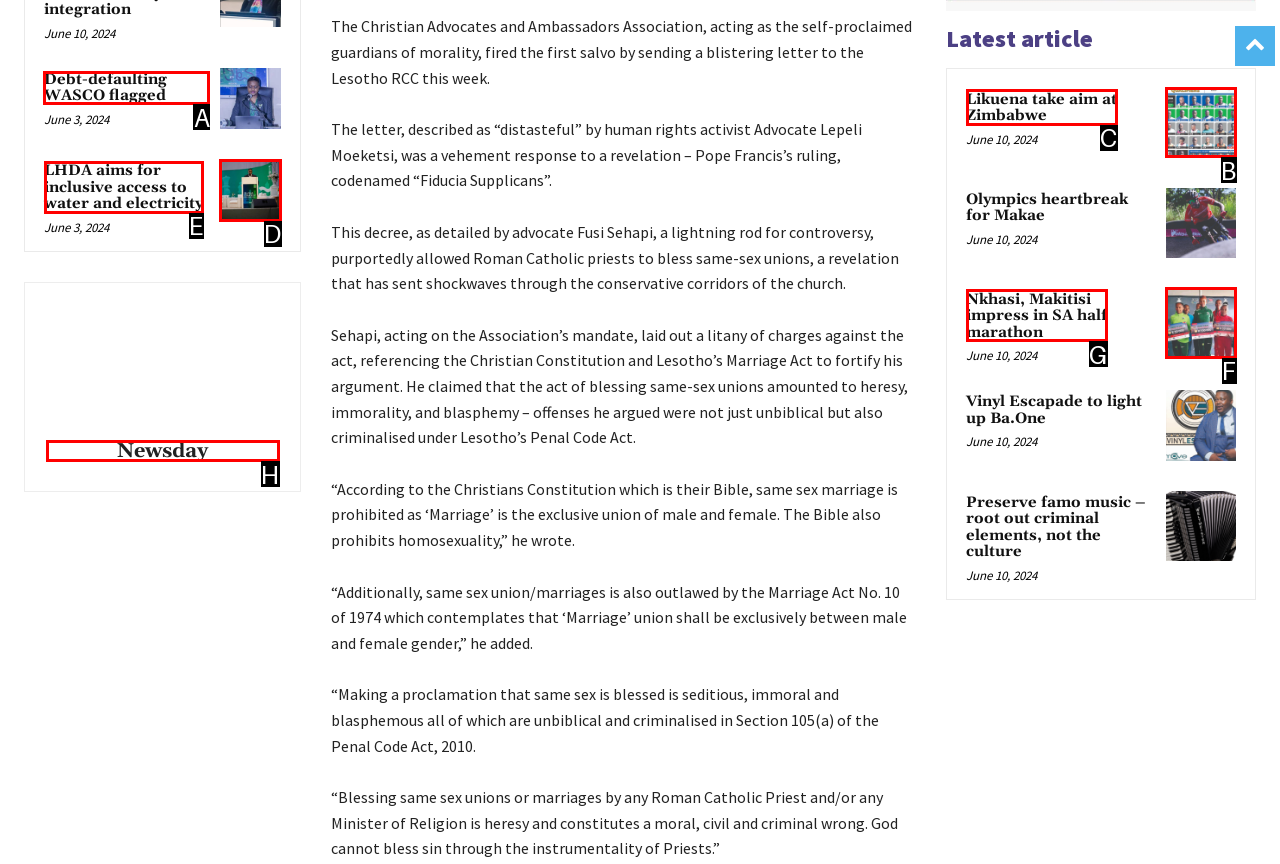Based on the task: Click on the 'Debt-defaulting WASCO flagged' link, which UI element should be clicked? Answer with the letter that corresponds to the correct option from the choices given.

A